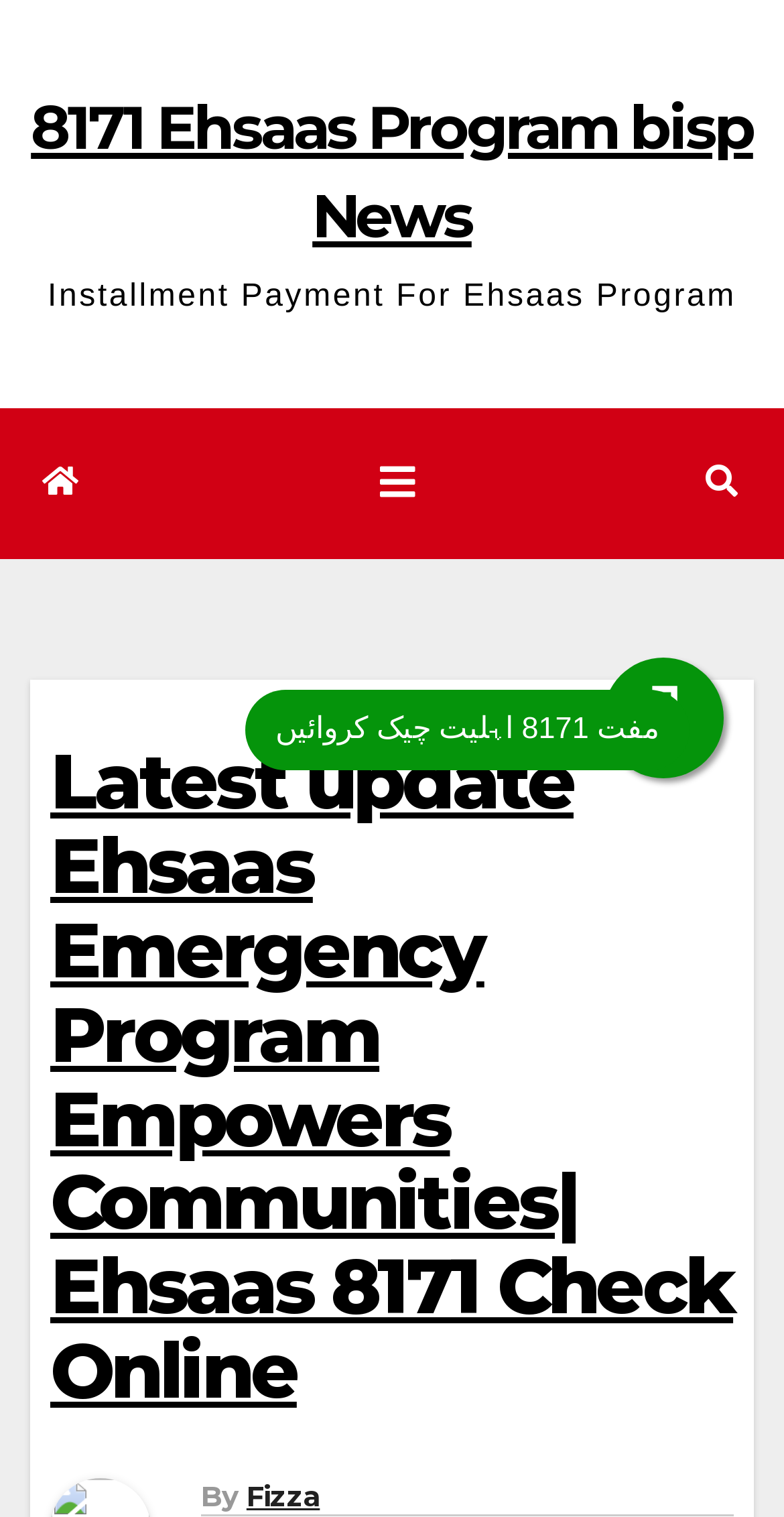Provide the bounding box coordinates of the HTML element described by the text: "8171 Ehsaas Program bisp News". The coordinates should be in the format [left, top, right, bottom] with values between 0 and 1.

[0.039, 0.06, 0.96, 0.167]